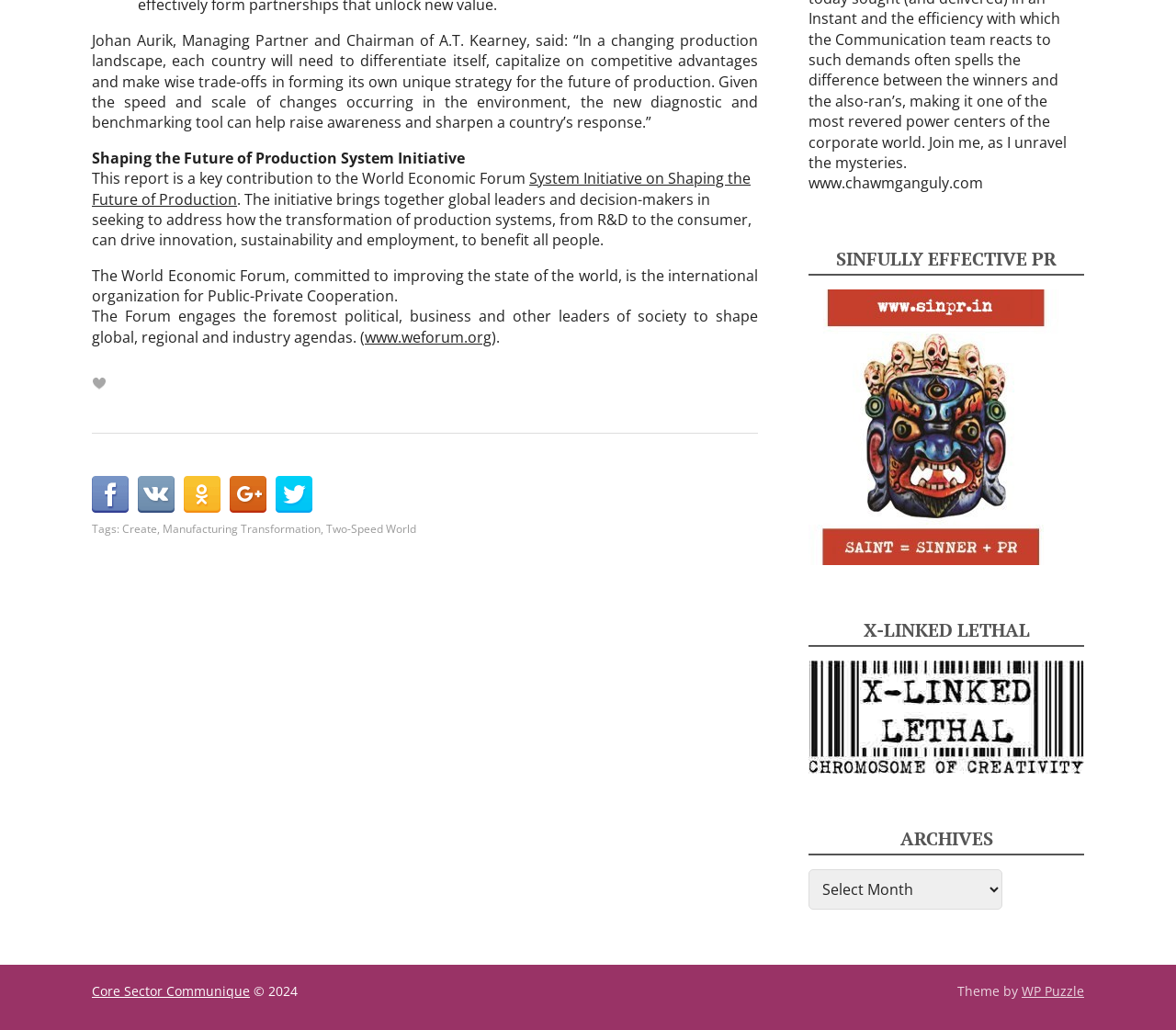What is the year of copyright mentioned?
Please use the image to deliver a detailed and complete answer.

The question asks about the year of copyright mentioned on the webpage. By analyzing the StaticText elements, I found the text '© 2024' which clearly states the year of copyright as 2024.